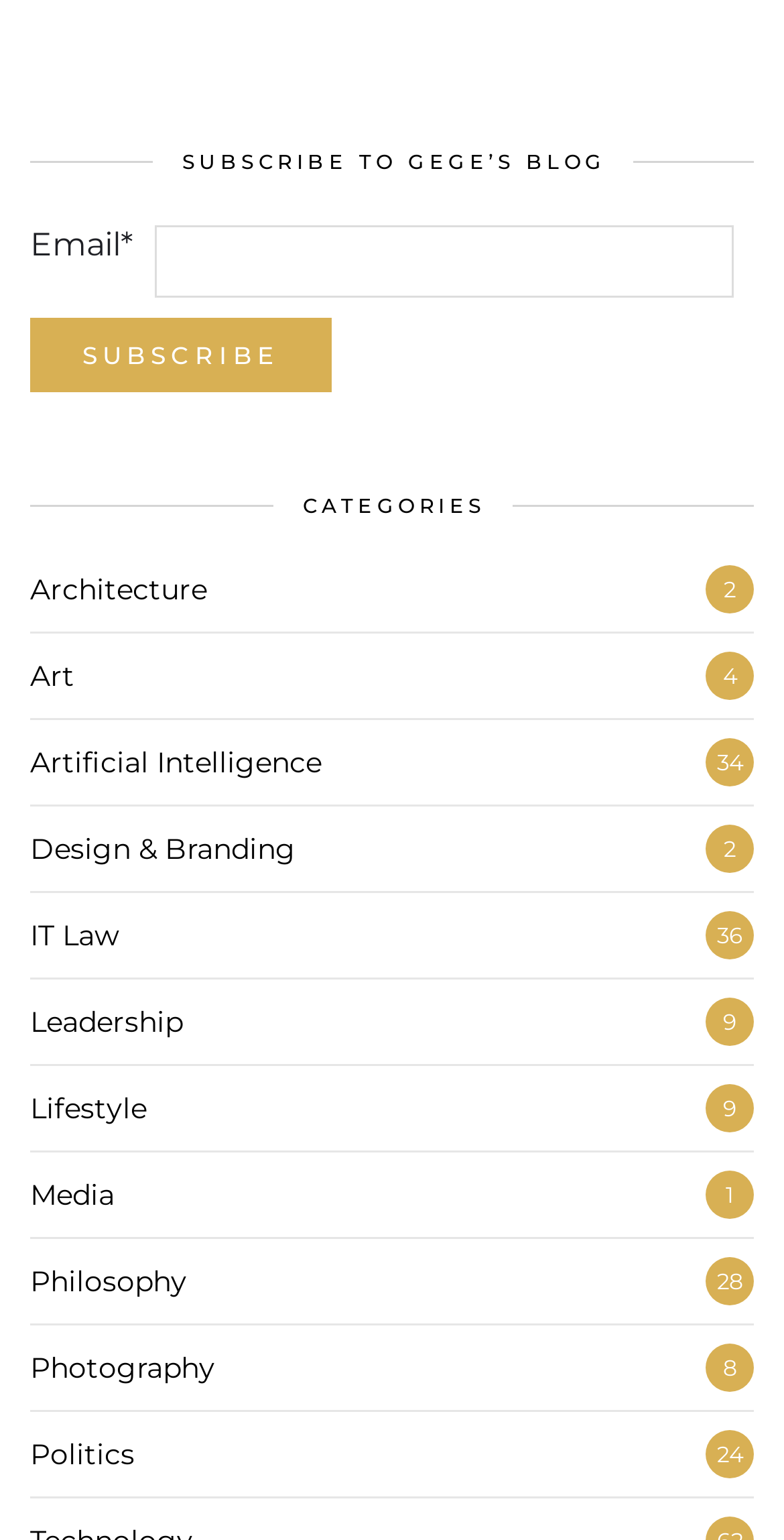How many categories are available?
Could you give a comprehensive explanation in response to this question?

I counted the number of links under the 'CATEGORIES' heading, and there are 12 links, each representing a category.